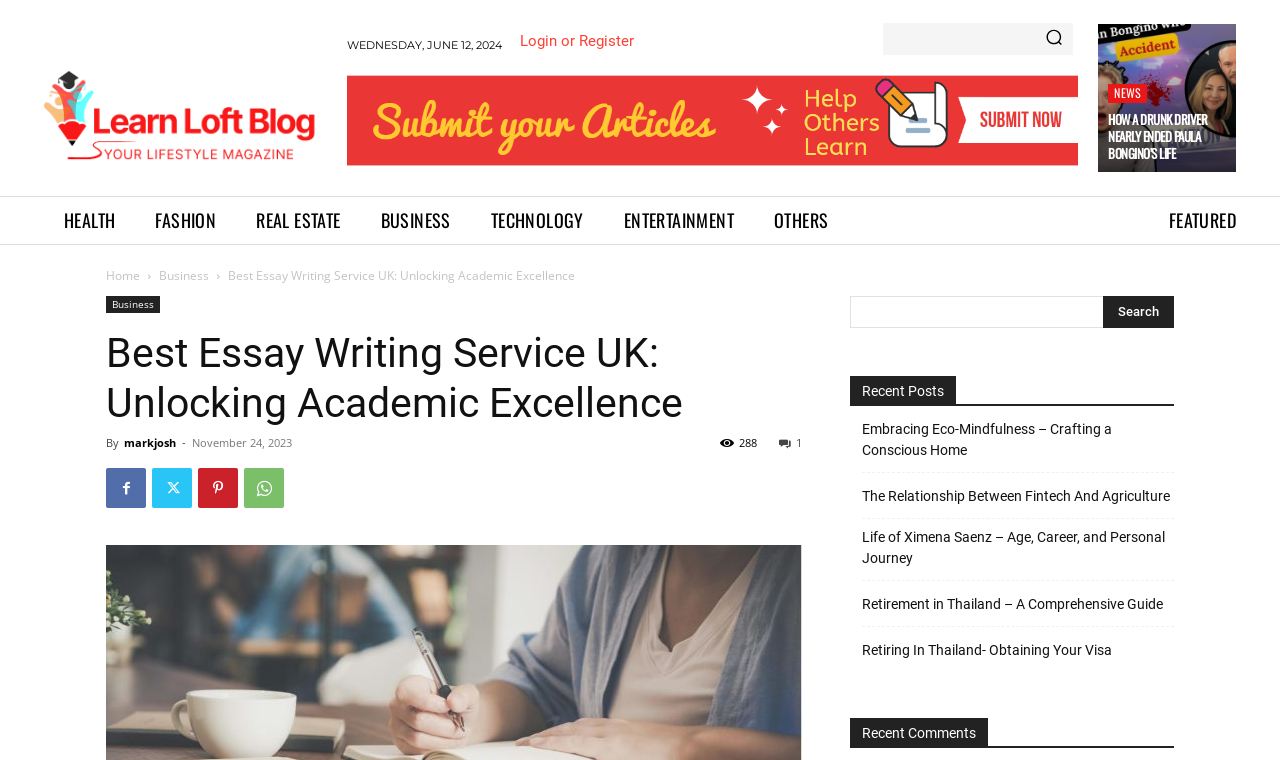Locate the bounding box coordinates of the area you need to click to fulfill this instruction: 'Login or register'. The coordinates must be in the form of four float numbers ranging from 0 to 1: [left, top, right, bottom].

[0.406, 0.043, 0.495, 0.066]